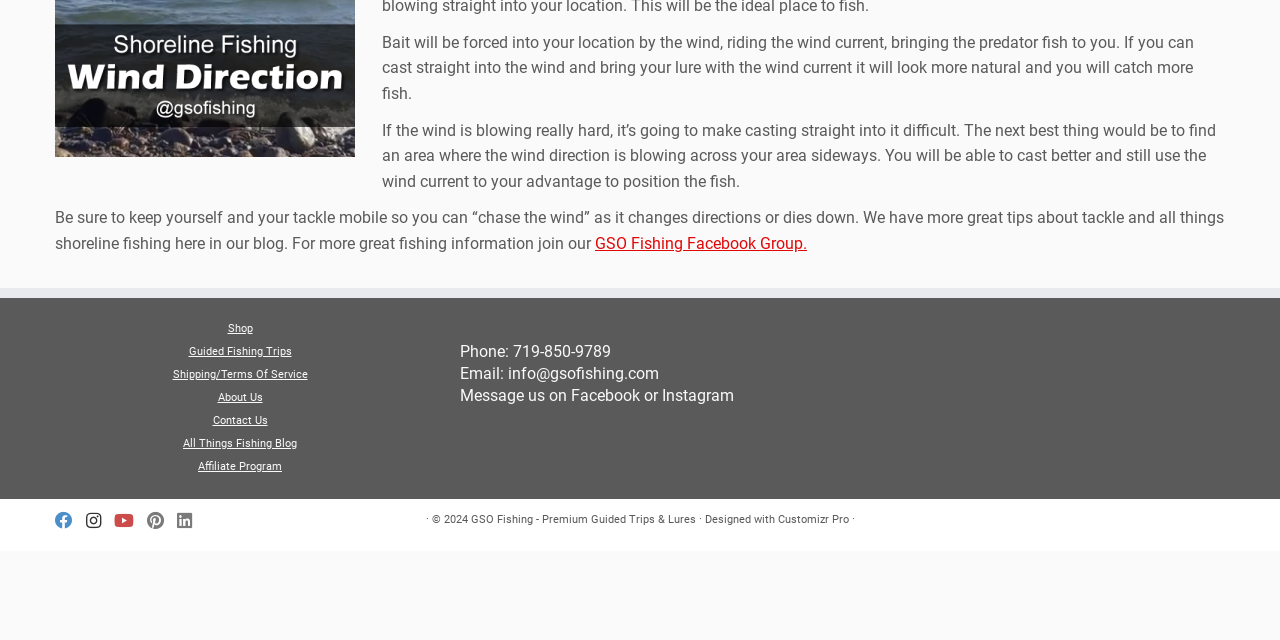Using the webpage screenshot, locate the HTML element that fits the following description and provide its bounding box: "All Things Fishing Blog".

[0.143, 0.682, 0.232, 0.702]